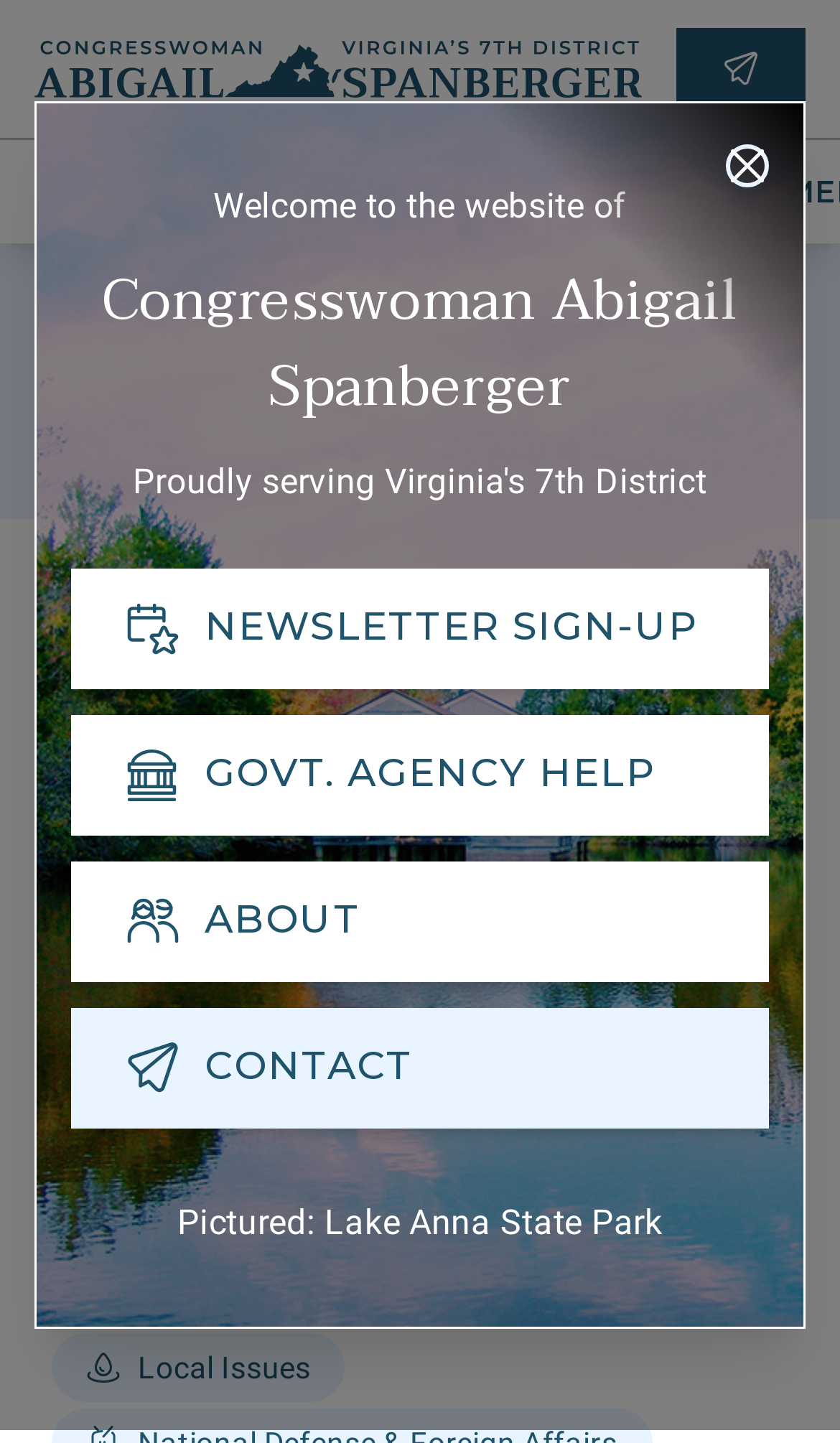What is the topic of the editorial?
Refer to the image and answer the question using a single word or phrase.

Tangible ways to thank veterans for their service